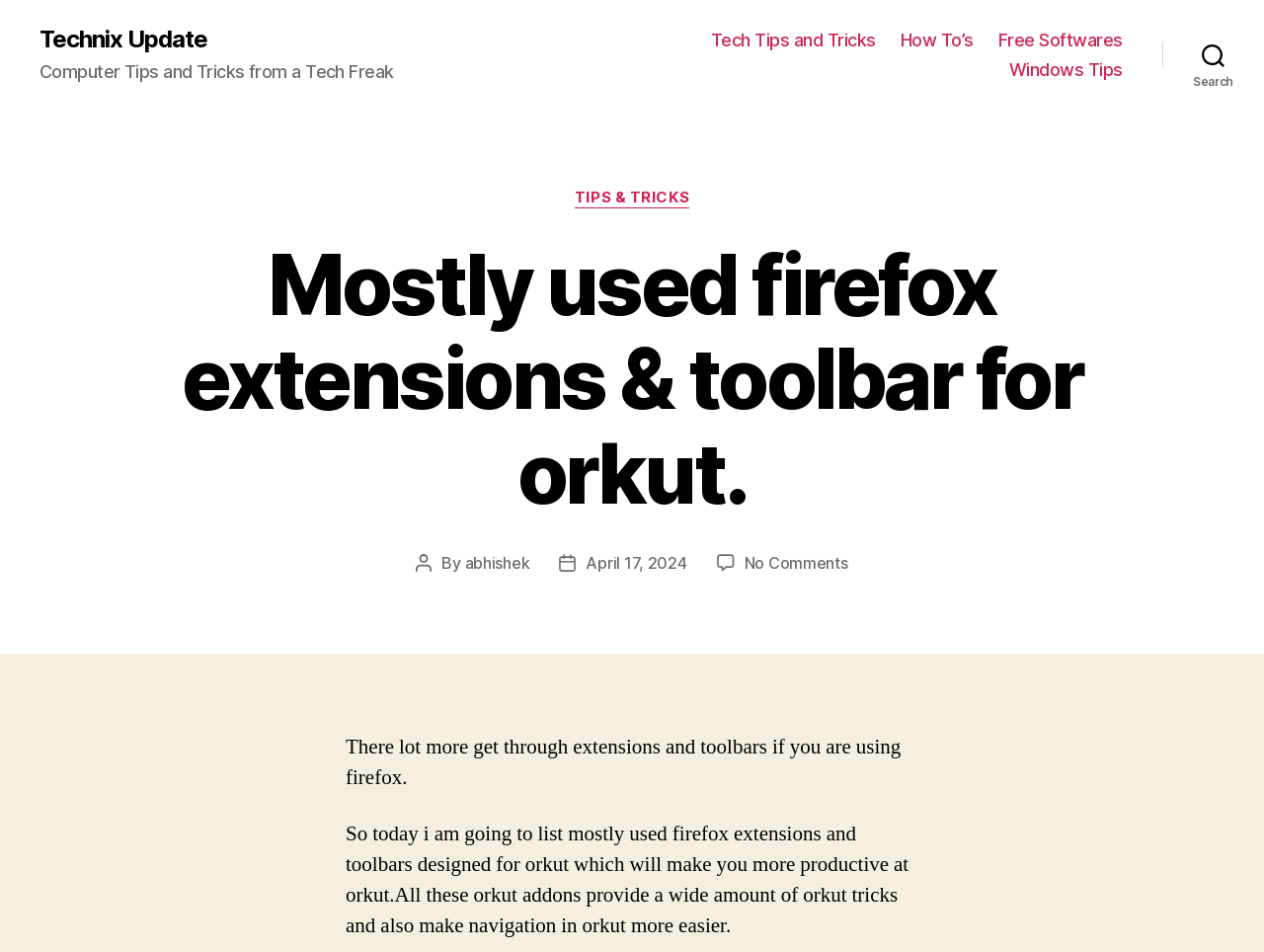Determine the bounding box coordinates for the element that should be clicked to follow this instruction: "Read the post by 'abhishek'". The coordinates should be given as four float numbers between 0 and 1, in the format [left, top, right, bottom].

[0.368, 0.581, 0.419, 0.601]